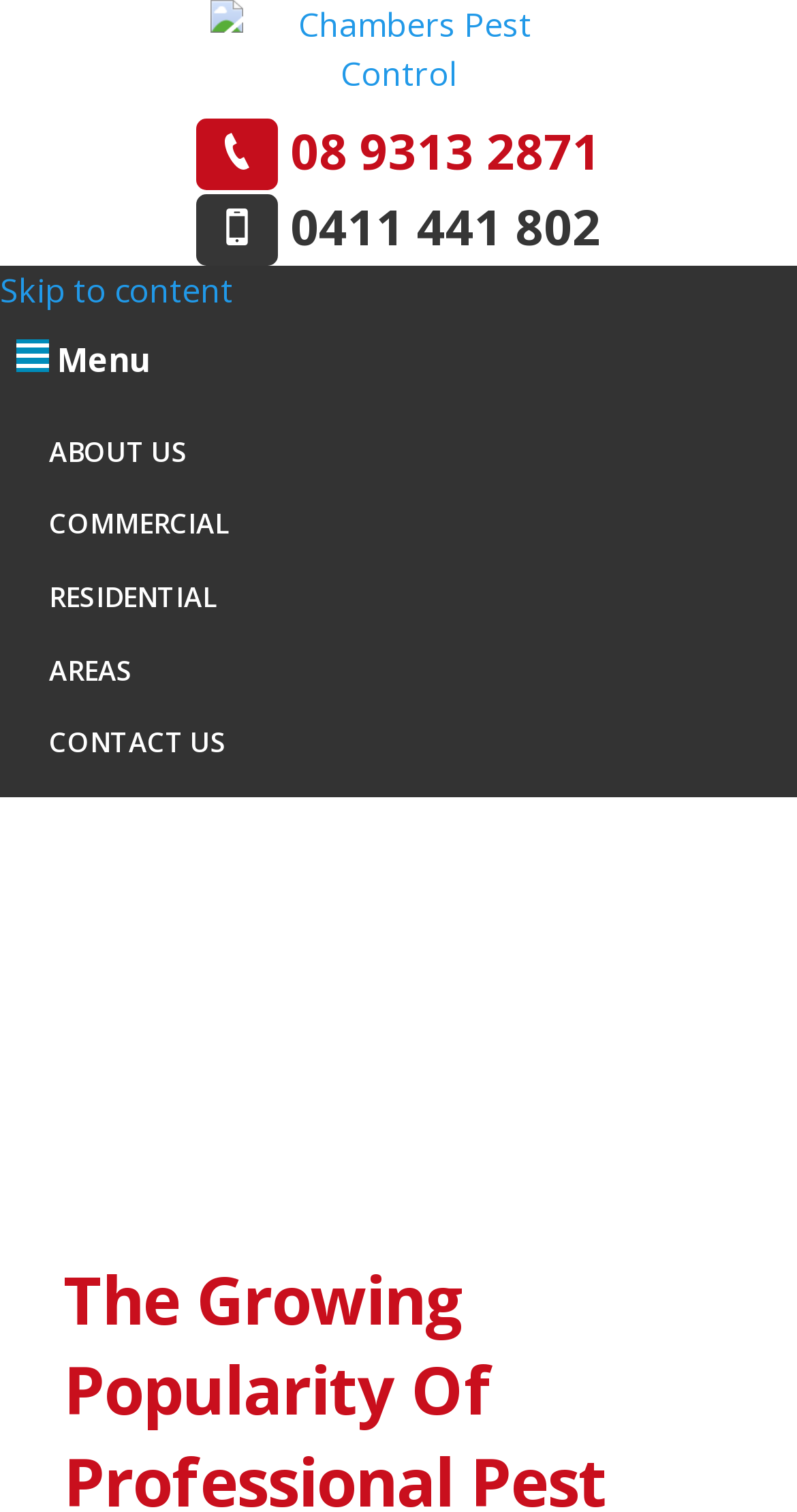Carefully examine the image and provide an in-depth answer to the question: How many phone numbers are listed?

I counted the number of links that appear to be phone numbers, which are '08 9313 2871' and '0411 441 802'.